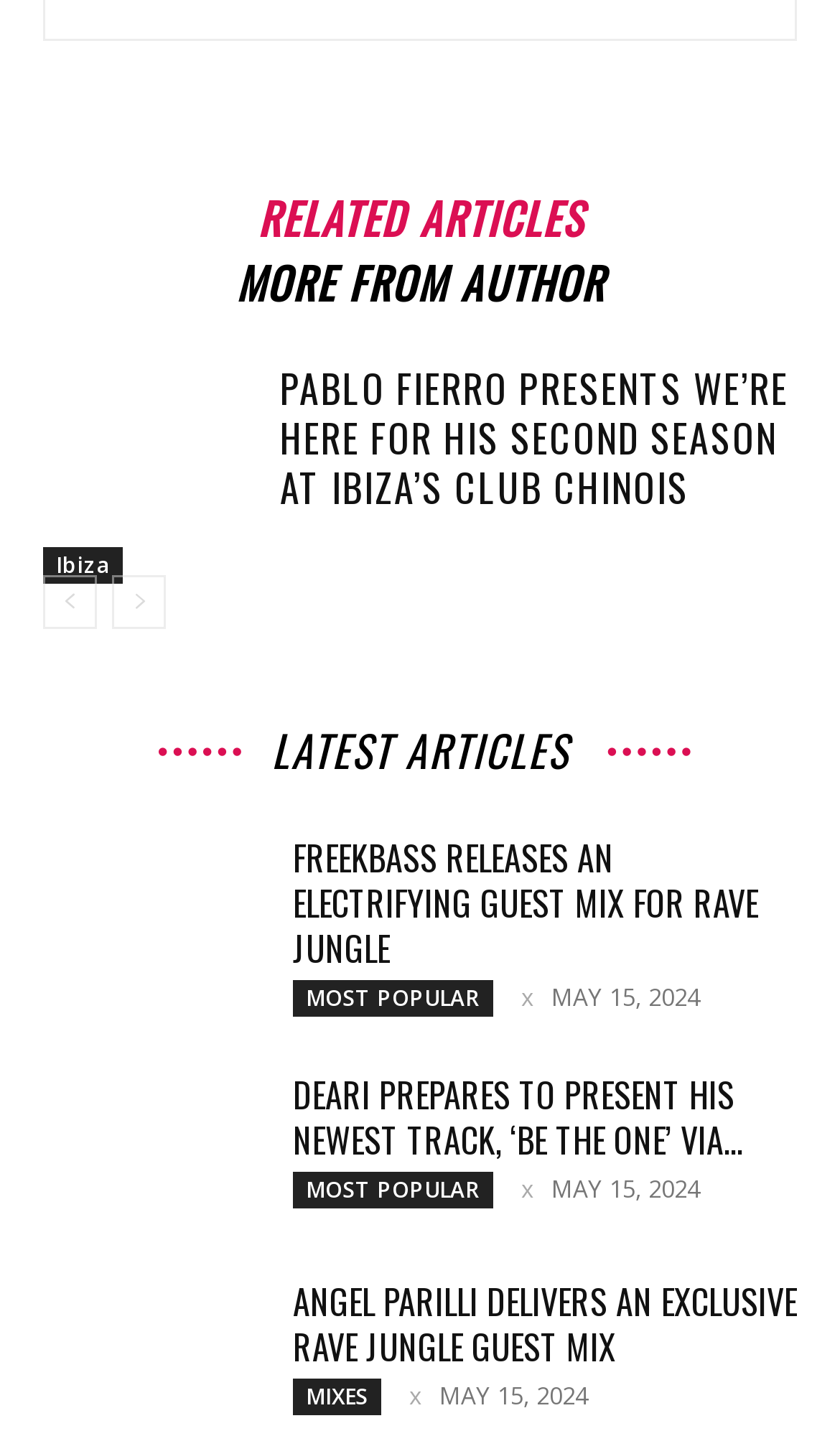How many articles are listed on this page?
From the screenshot, provide a brief answer in one word or phrase.

6